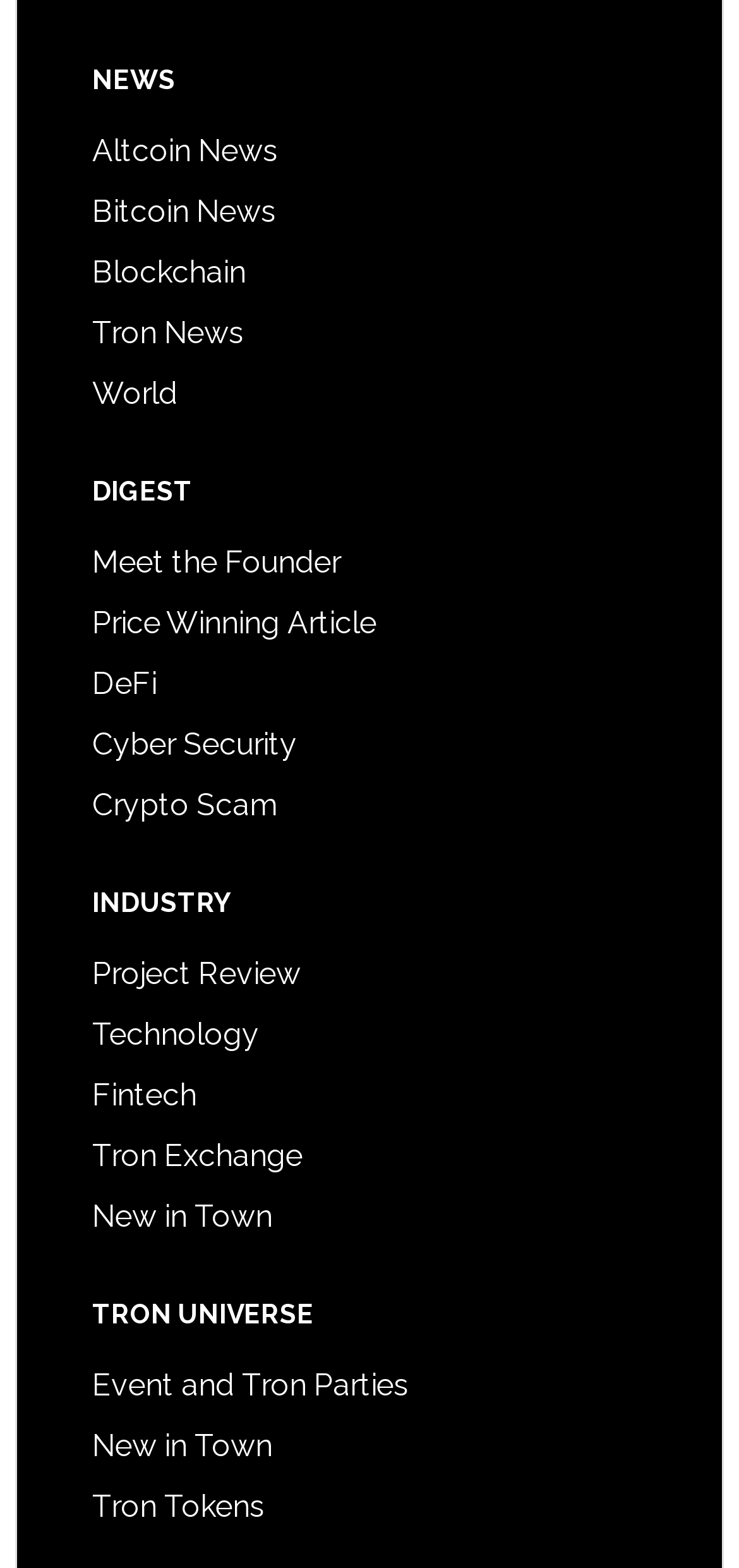Identify the bounding box coordinates of the element that should be clicked to fulfill this task: "View Tron Tokens". The coordinates should be provided as four float numbers between 0 and 1, i.e., [left, top, right, bottom].

[0.125, 0.949, 0.358, 0.972]